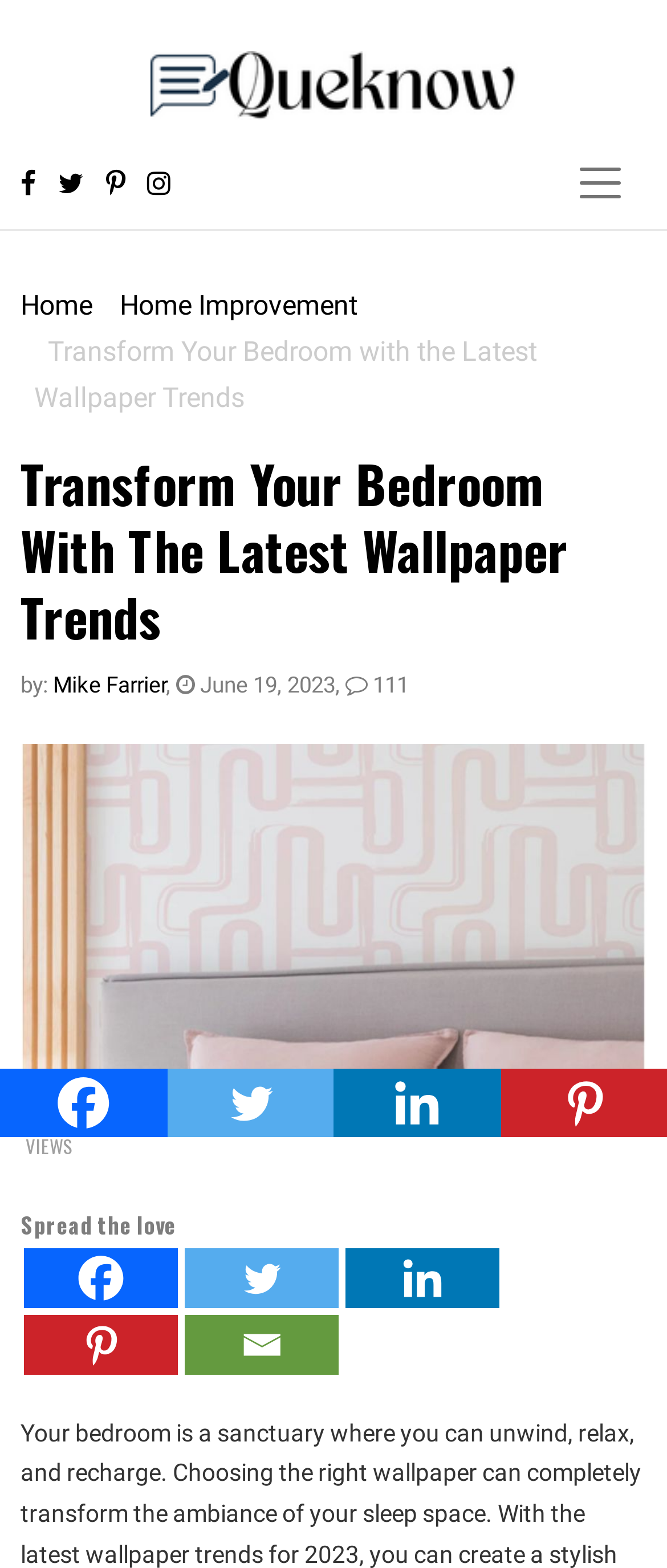Can you determine the bounding box coordinates of the area that needs to be clicked to fulfill the following instruction: "Read the article by Mike Farrier"?

[0.079, 0.428, 0.249, 0.444]